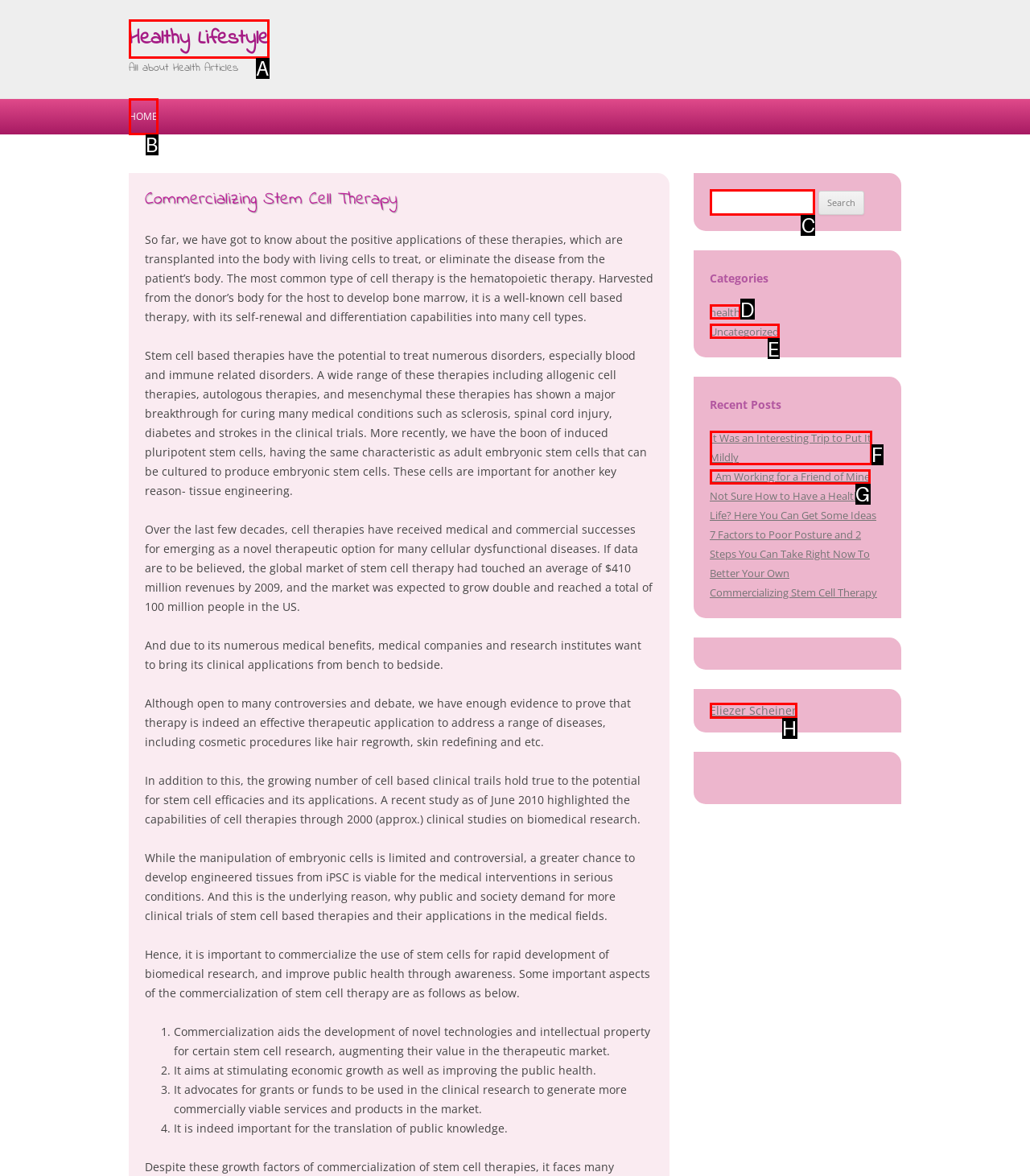Select the option that matches this description: Uncategorized
Answer by giving the letter of the chosen option.

E